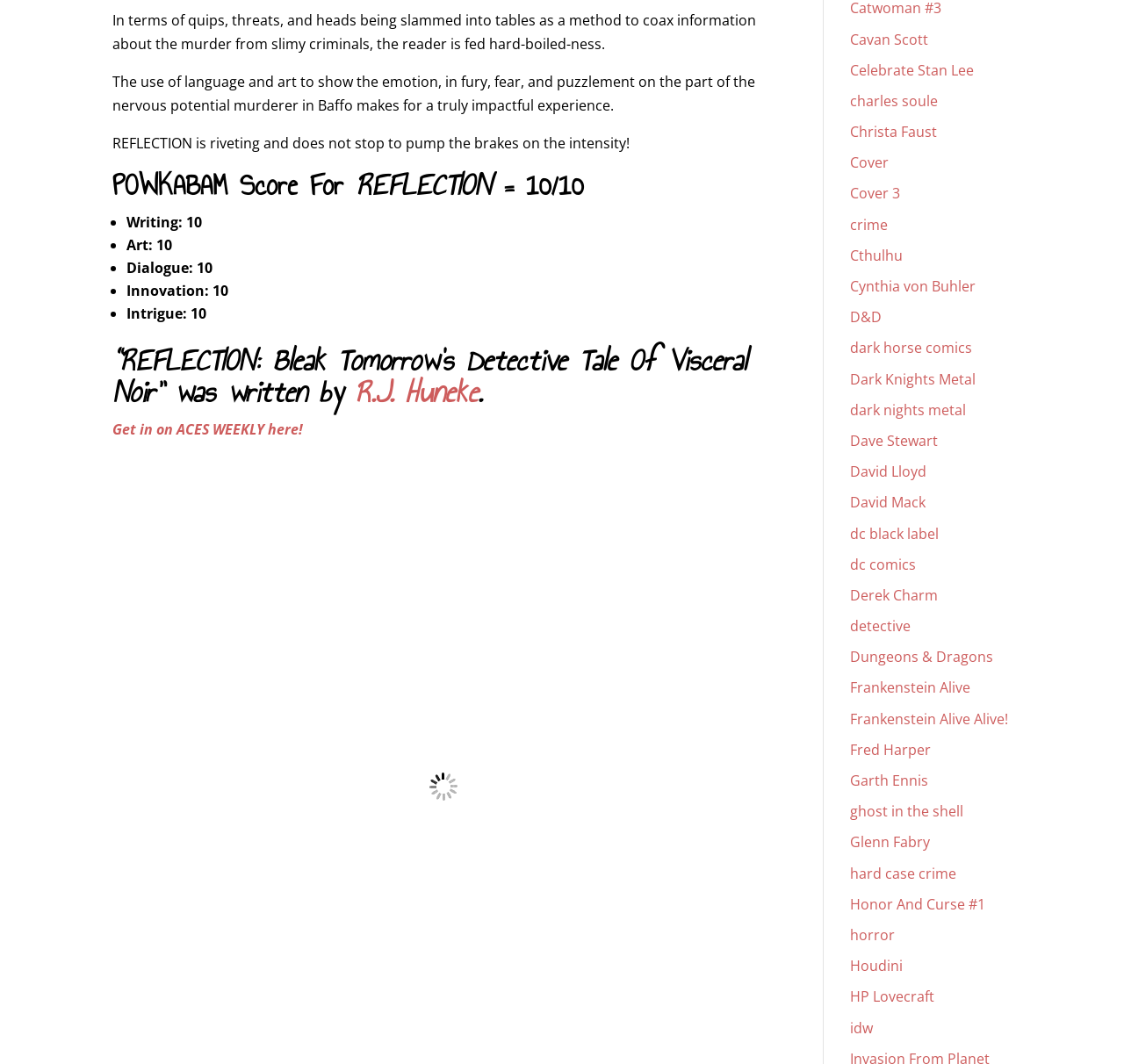Provide a one-word or brief phrase answer to the question:
What is the theme of the article 'REFLECTION: Bleak Tomorrow’s Detective Tale Of Visceral Noir'?

crime